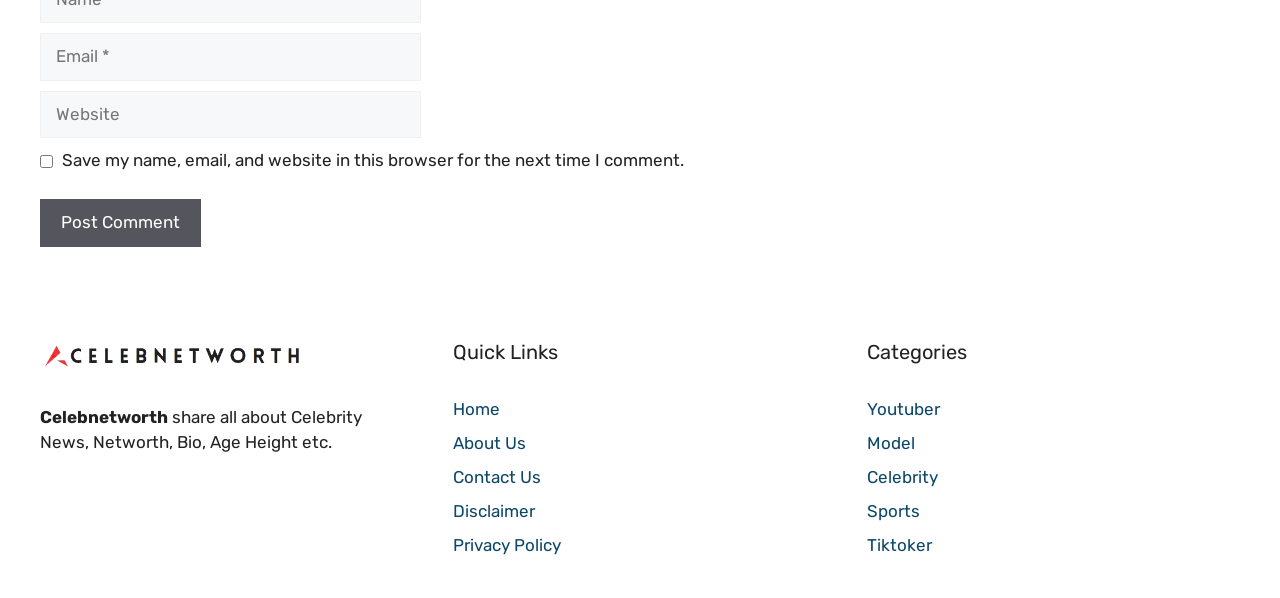Please specify the bounding box coordinates of the clickable section necessary to execute the following command: "Click the Post Comment button".

[0.031, 0.333, 0.157, 0.413]